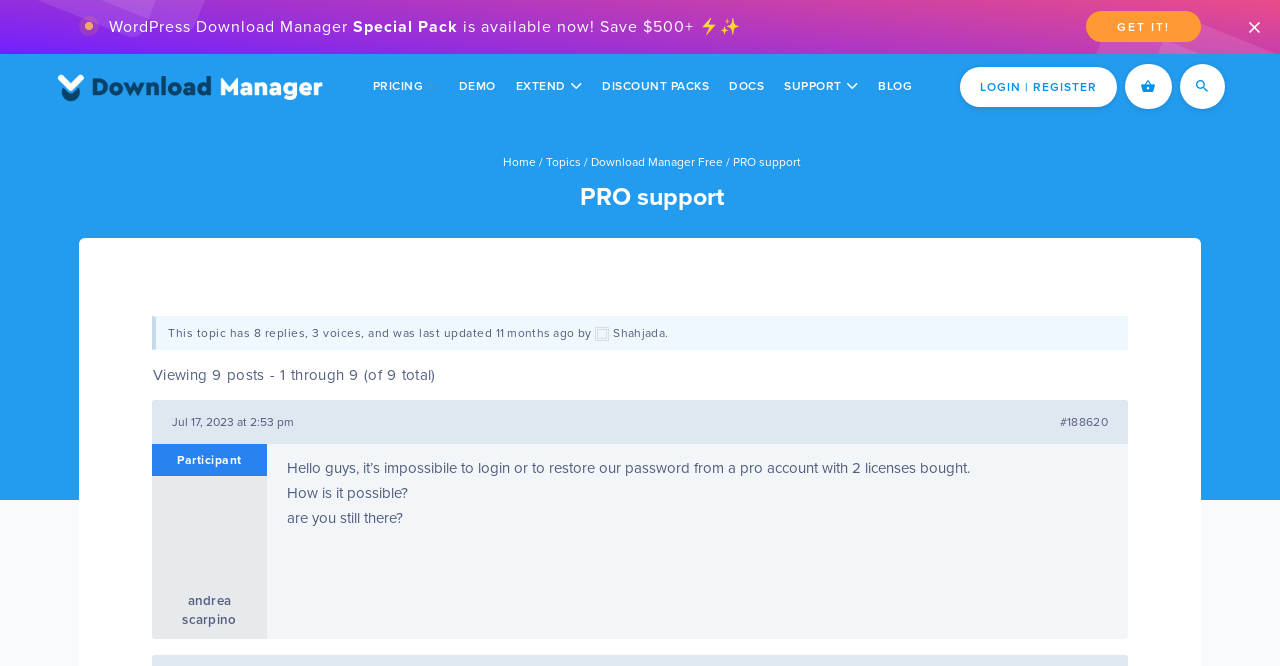Create an in-depth description of the webpage, covering main sections.

The webpage appears to be a support forum or discussion board, specifically focused on WordPress Download Manager. At the top, there is a banner with a promotional message, "WordPress Download Manager is available now! Save $500+ ⚡✨", accompanied by a "GET IT!" button. 

Below the banner, there are several navigation links, including "PRICING", "DEMO", "EXTEND", "DISCOUNT PACKS", "DOCS", "SUPPORT", and "BLOG". These links are positioned horizontally, with "LOGIN | REGISTER" and social media icons on the right side.

The main content area is divided into two sections. On the left, there is a sidebar with links to "Home", "Topics", and "Download Manager Free". On the right, there is a discussion thread with a heading "PRO support" and a topic description. The topic has 8 replies, 3 voices, and was last updated 11 months ago. The discussion thread includes posts from users, with their names, dates, and content.

At the bottom of the page, there is a table with a list of posts, showing the author, date, and content of each post. The table takes up most of the bottom section of the page.